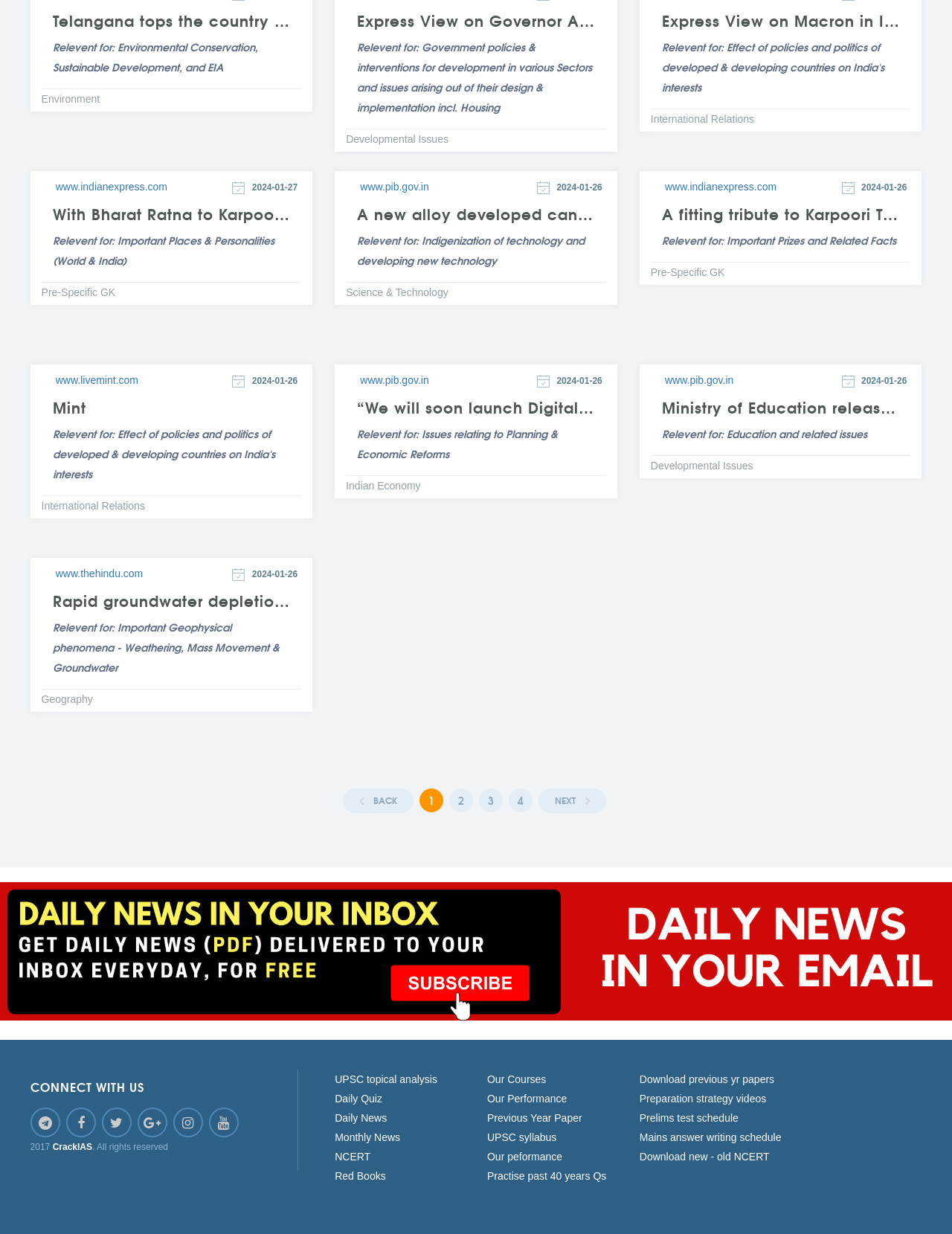What is the category of the news article 'A new alloy developed can act as alternative magnetic refrigerant for minimizing greenhouse gas emissions'?
Using the image as a reference, answer the question in detail.

The news article 'A new alloy developed can act as alternative magnetic refrigerant for minimizing greenhouse gas emissions' is categorized under 'Science & Technology', as indicated by the StaticText element 'Science & Technology' near the article title.